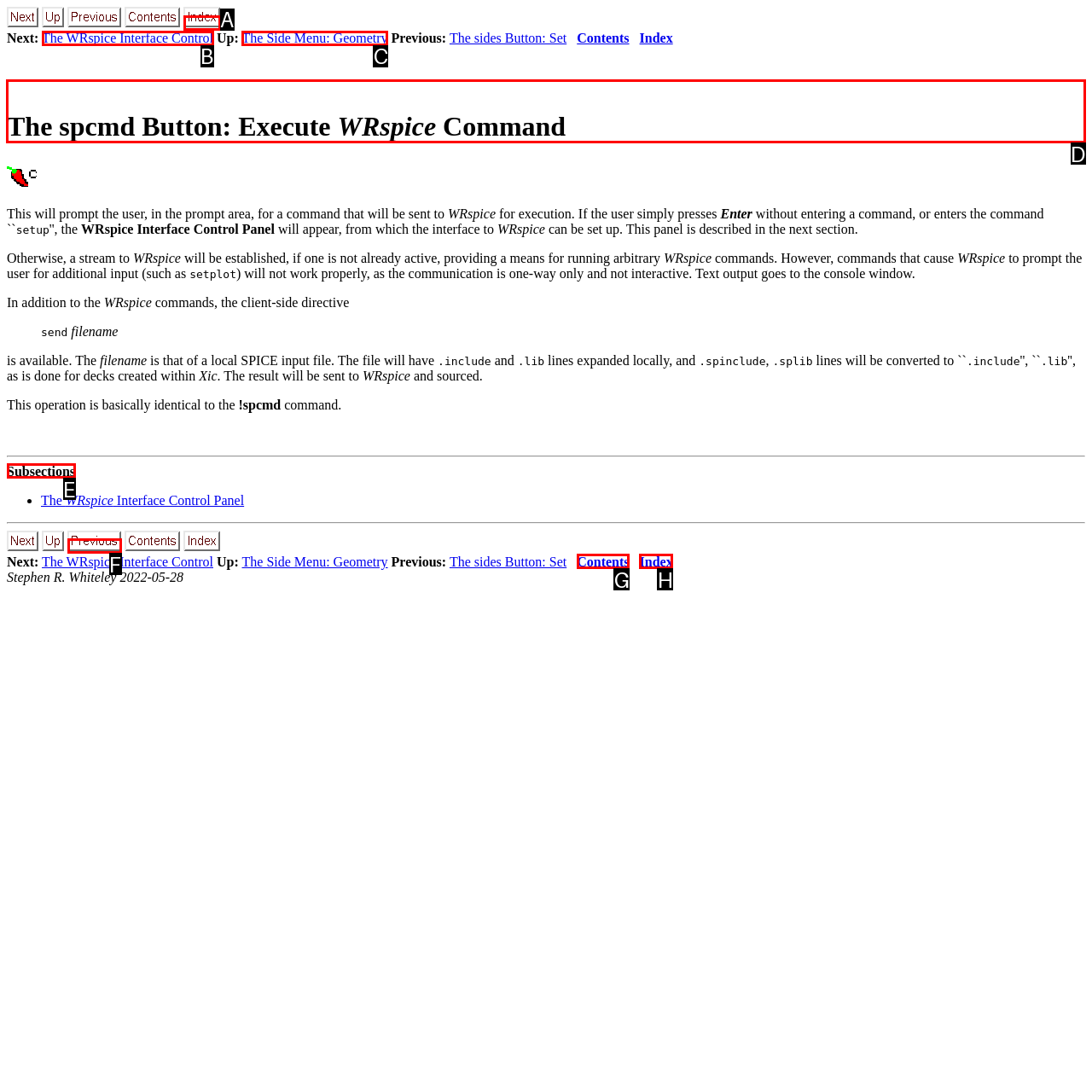Determine which UI element you should click to perform the task: Click the spcmd button
Provide the letter of the correct option from the given choices directly.

D